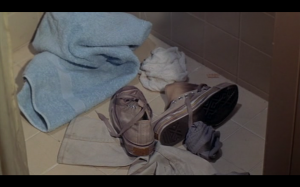Please answer the following question using a single word or phrase: 
What is the texture of the towels in the image?

Soft